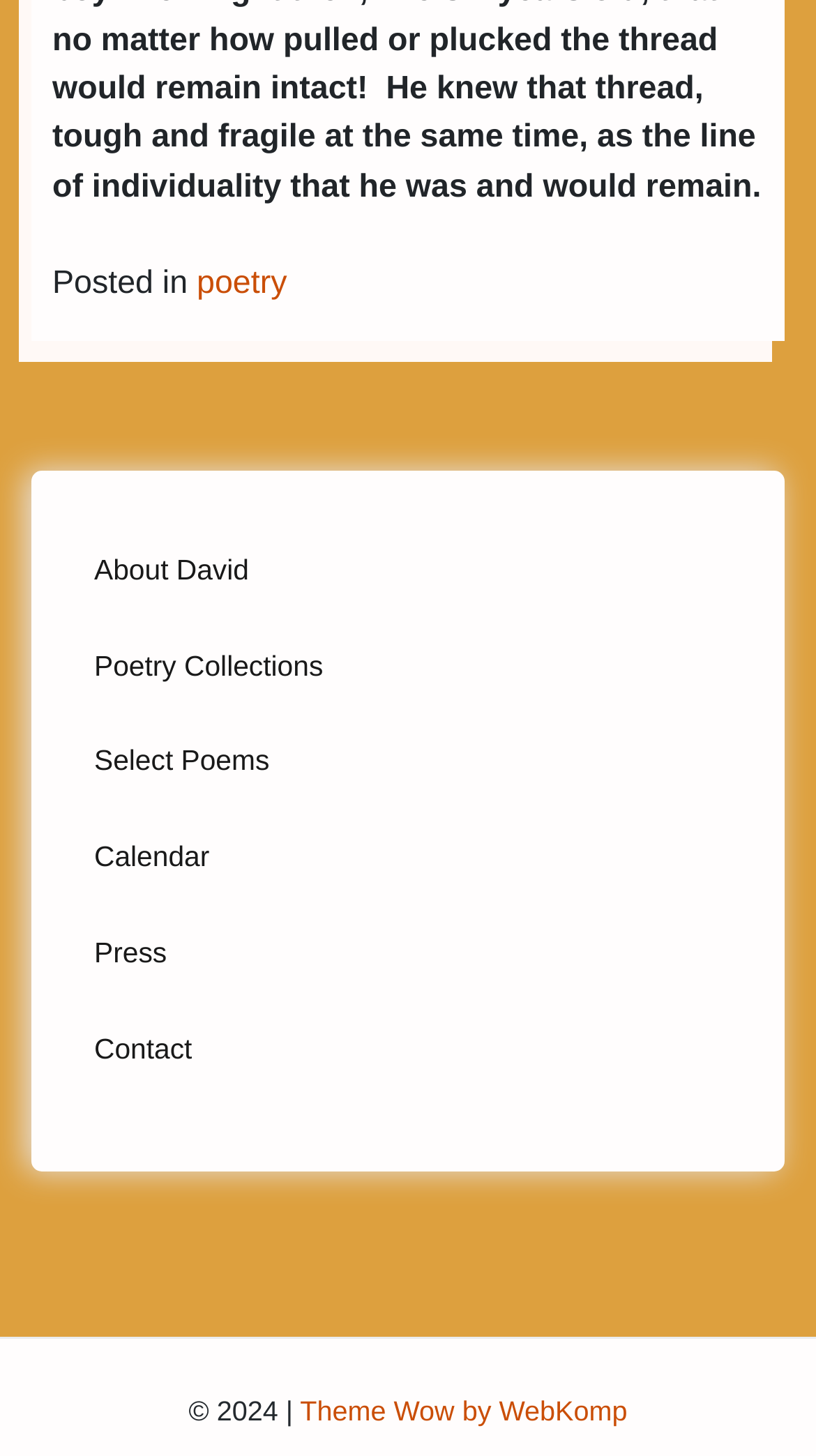Identify the bounding box coordinates for the region to click in order to carry out this instruction: "read select poems". Provide the coordinates using four float numbers between 0 and 1, formatted as [left, top, right, bottom].

[0.115, 0.498, 0.885, 0.55]